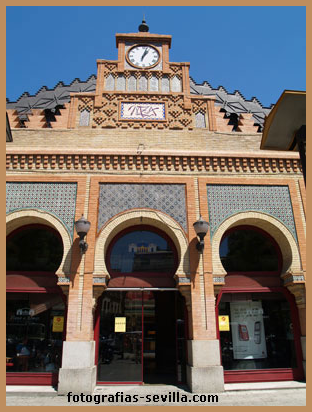Offer an in-depth description of the image shown.

The image showcases the stunning façade of the Plaza de Armas shopping center in Seville, Spain. This architectural gem features a blend of brickwork adorned with intricate decorative tiles that reflect the rich cultural heritage of the city. Prominent arched windows with elegant stonework highlight the entrance, while stylish awnings provide shade and charm. Above the entrance, a prominent clock is visible, adding a functional yet decorative element to the structure, symbolizing the vibrant life of the shopping center. The bright blue sky serves as a beautiful backdrop, enhancing the warm colors of the building. This locale combines historical architecture with modern commercial appeal, making it a significant spot for both locals and visitors exploring Seville.